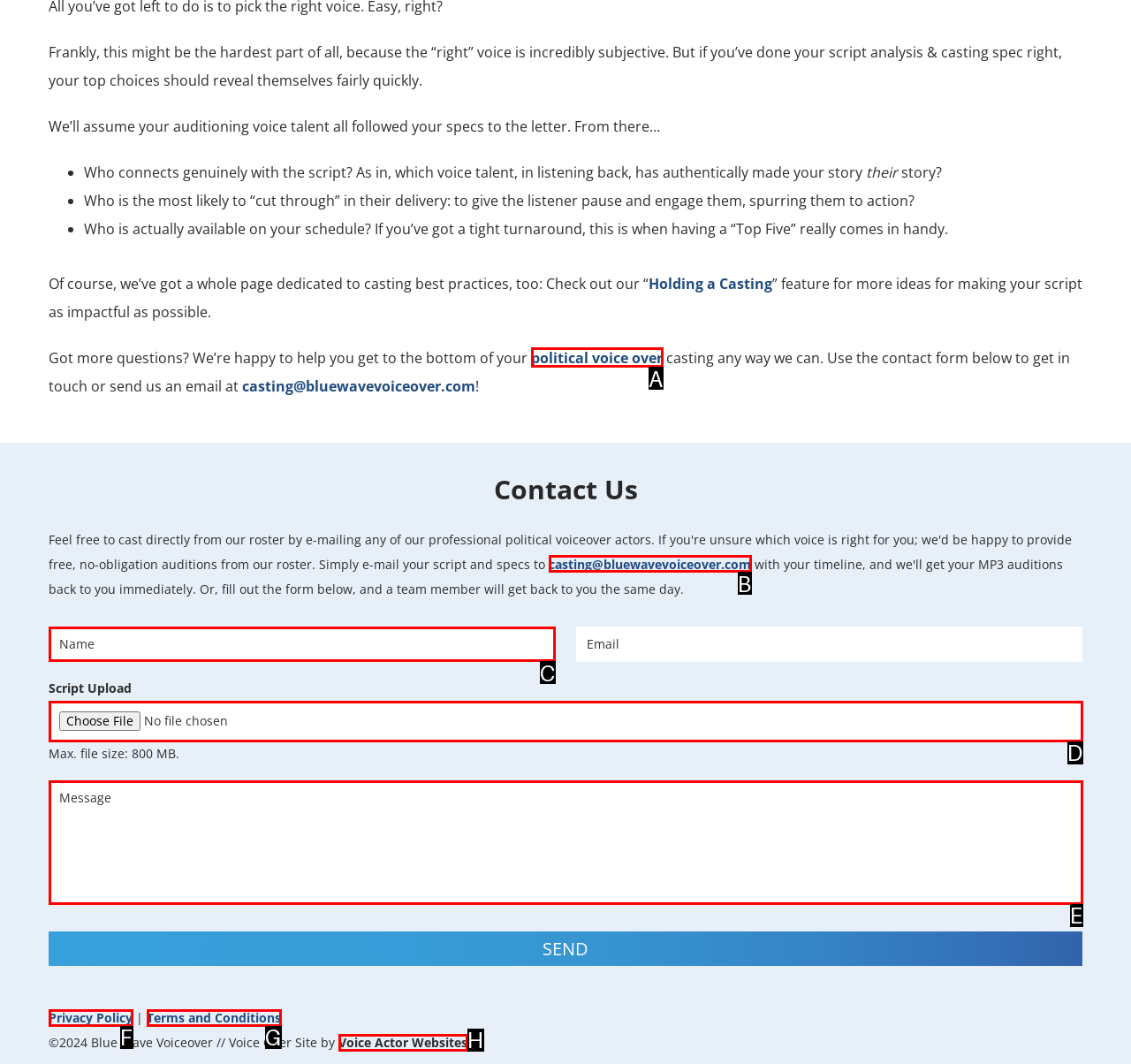From the available options, which lettered element should I click to complete this task: Fill in the textbox?

C